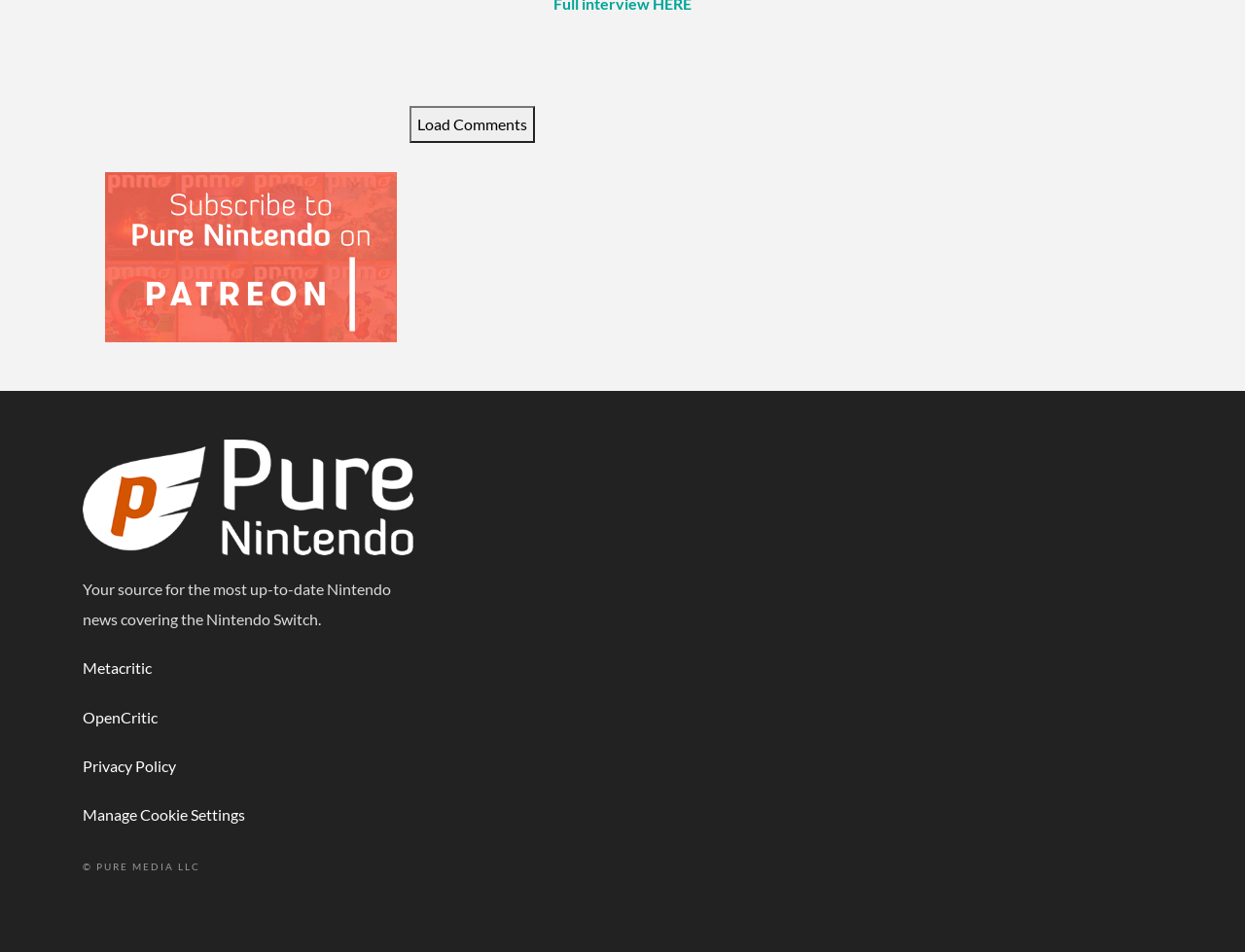Identify the bounding box coordinates for the UI element mentioned here: "Metacritic". Provide the coordinates as four float values between 0 and 1, i.e., [left, top, right, bottom].

[0.066, 0.692, 0.122, 0.711]